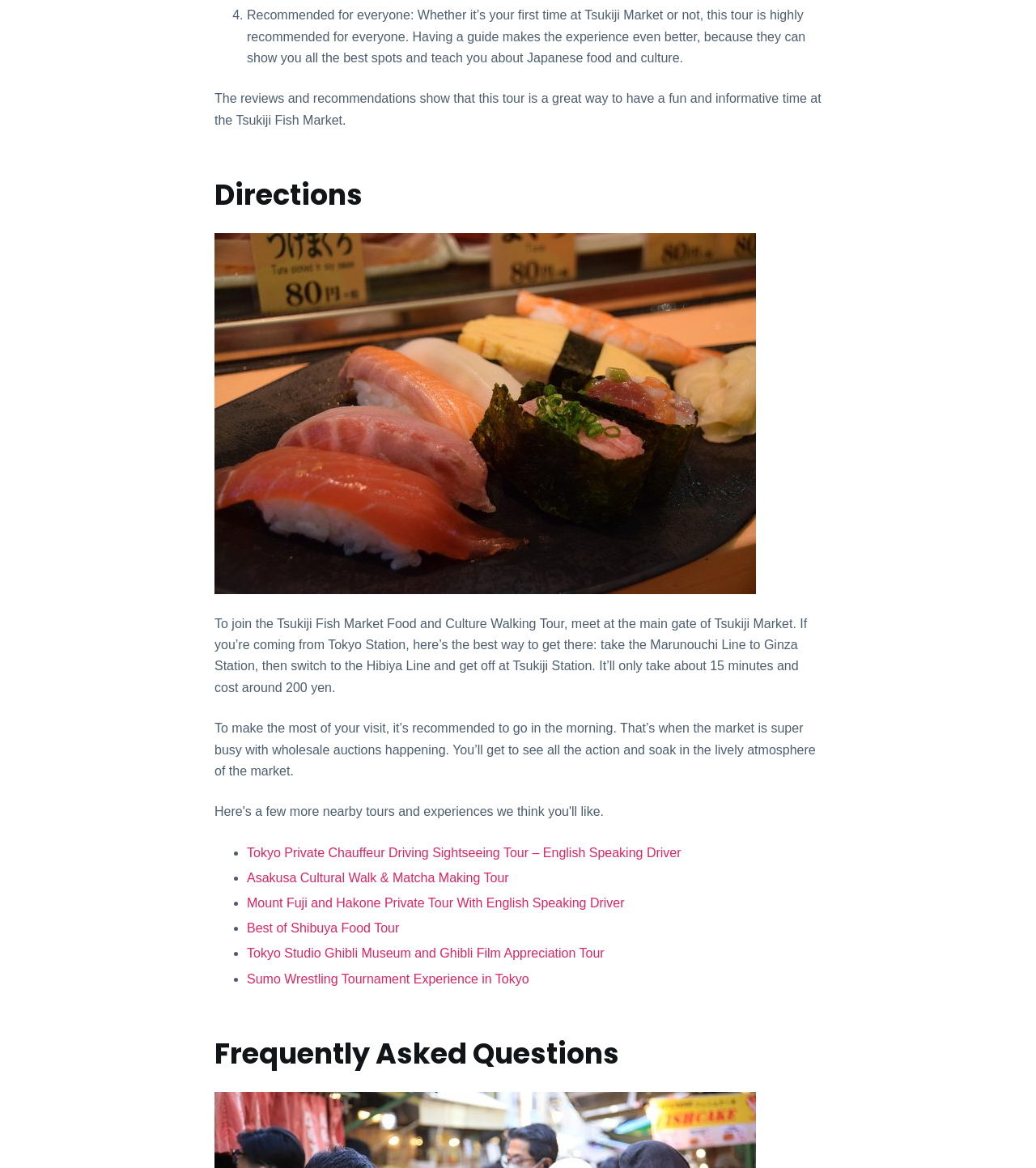What section of the webpage provides answers to common questions about the tour?
Provide a well-explained and detailed answer to the question.

The webpage has a section dedicated to Frequently Asked Questions, which is likely to provide answers to common questions that visitors may have about the Tsukiji Fish Market Food and Culture Walking Tour.